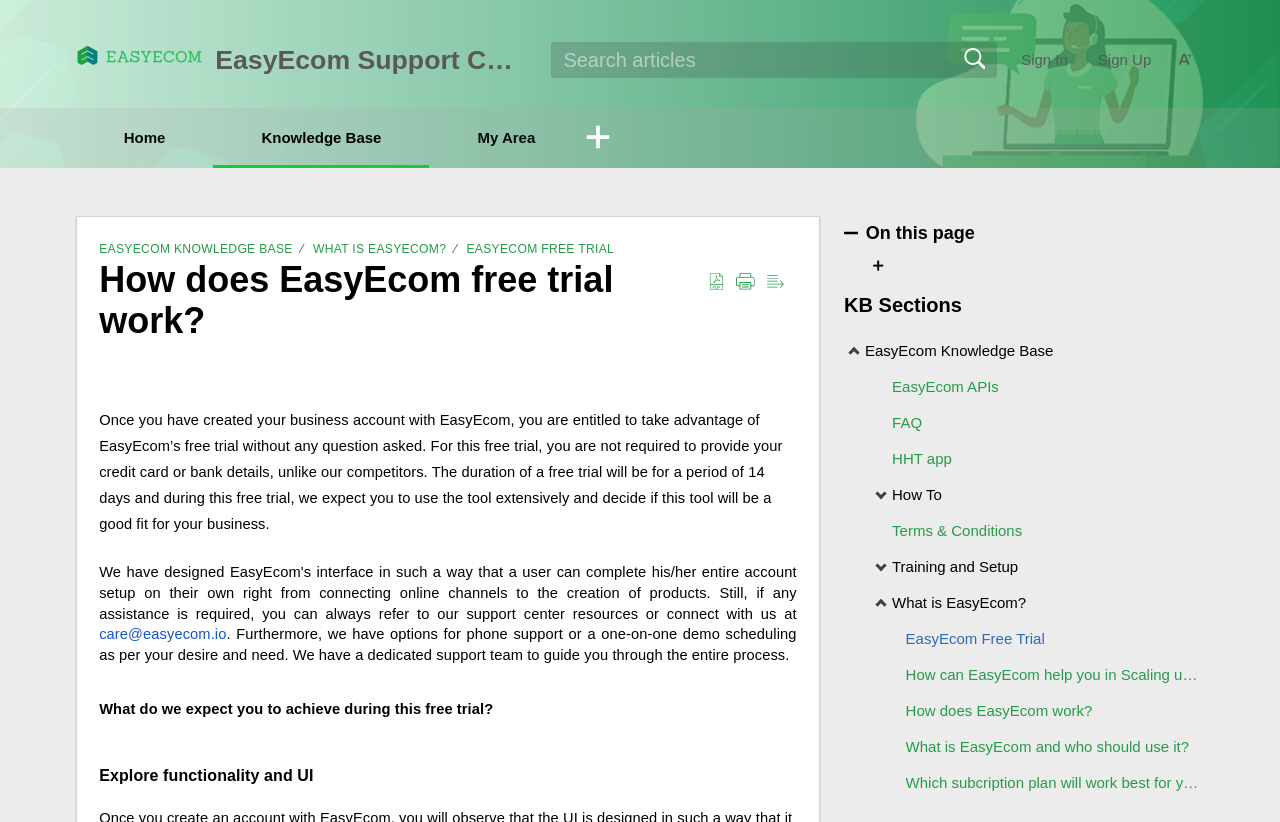Determine the bounding box coordinates of the clickable area required to perform the following instruction: "Contact support via email". The coordinates should be represented as four float numbers between 0 and 1: [left, top, right, bottom].

[0.077, 0.761, 0.177, 0.781]